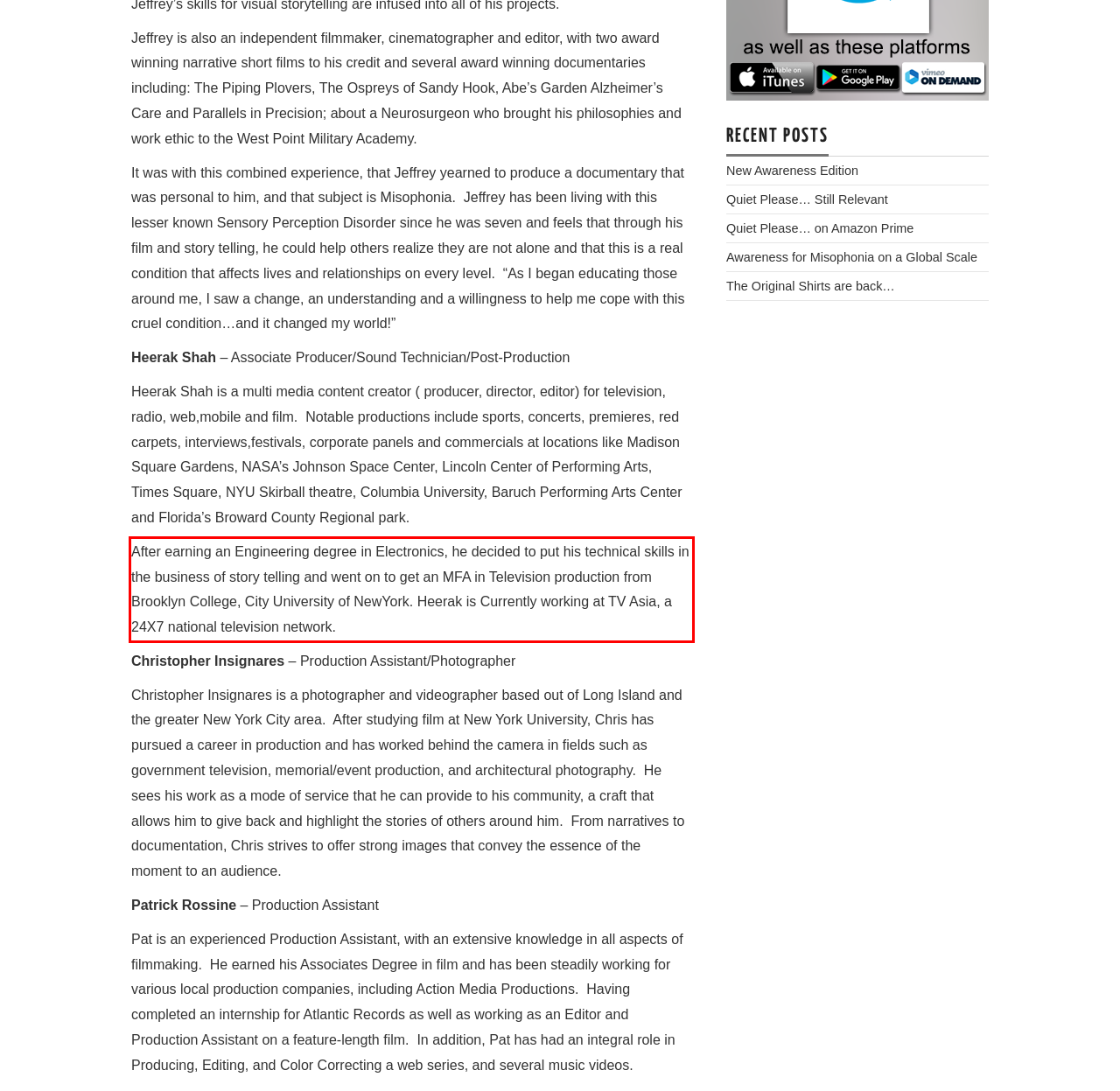Using the provided webpage screenshot, recognize the text content in the area marked by the red bounding box.

After earning an Engineering degree in Electronics, he decided to put his technical skills in the business of story telling and went on to get an MFA in Television production from Brooklyn College, City University of NewYork. Heerak is Currently working at TV Asia, a 24X7 national television network.